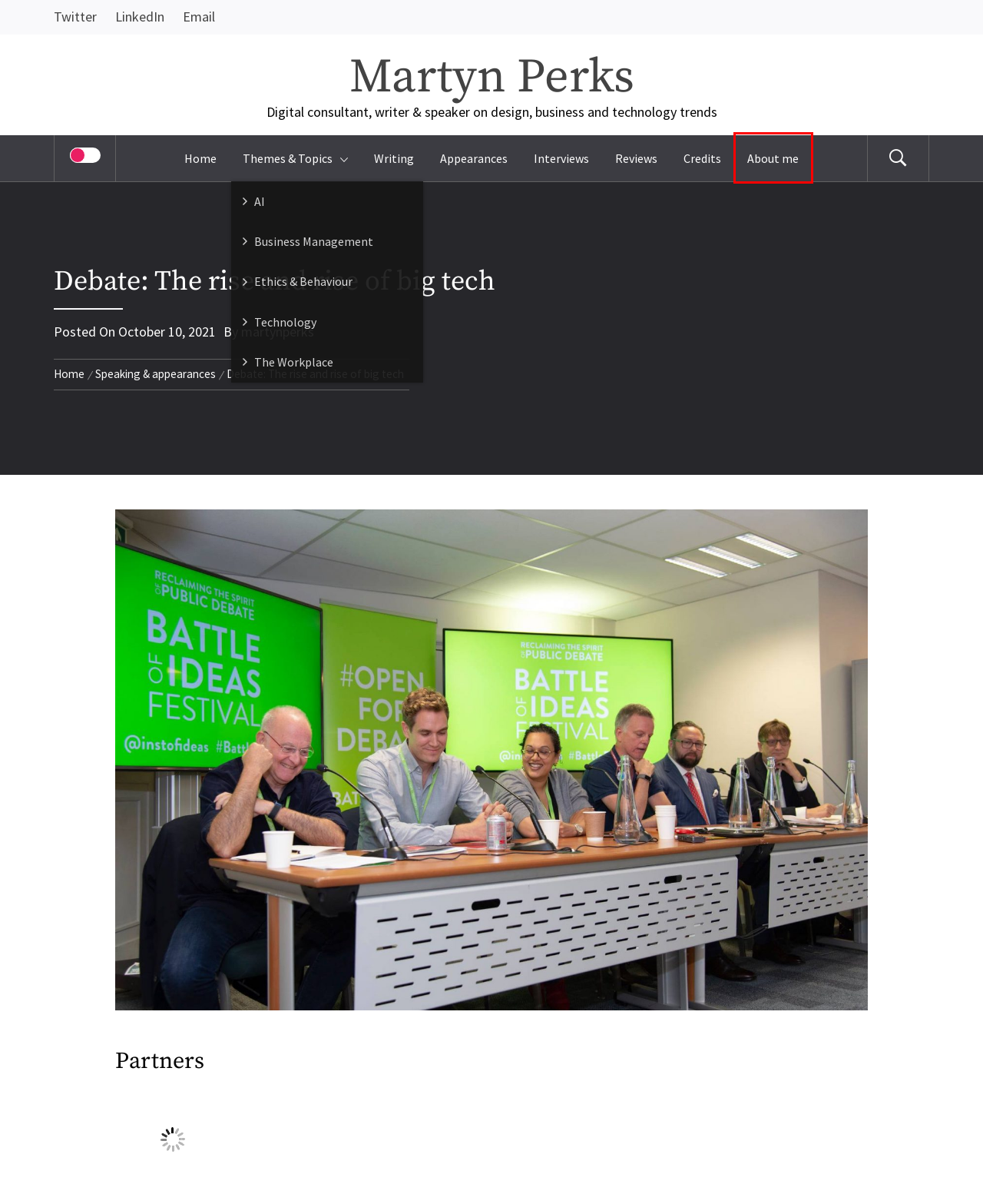Evaluate the webpage screenshot and identify the element within the red bounding box. Select the webpage description that best fits the new webpage after clicking the highlighted element. Here are the candidates:
A. Reviews – Martyn Perks
B. martynperks – Martyn Perks
C. Speaking & appearances – Martyn Perks
D. My consultancy and design background – Martyn Perks
E. October 10, 2021 – Martyn Perks
F. Books – Martyn Perks
G. Interviews – Martyn Perks
H. Writing – Martyn Perks

D